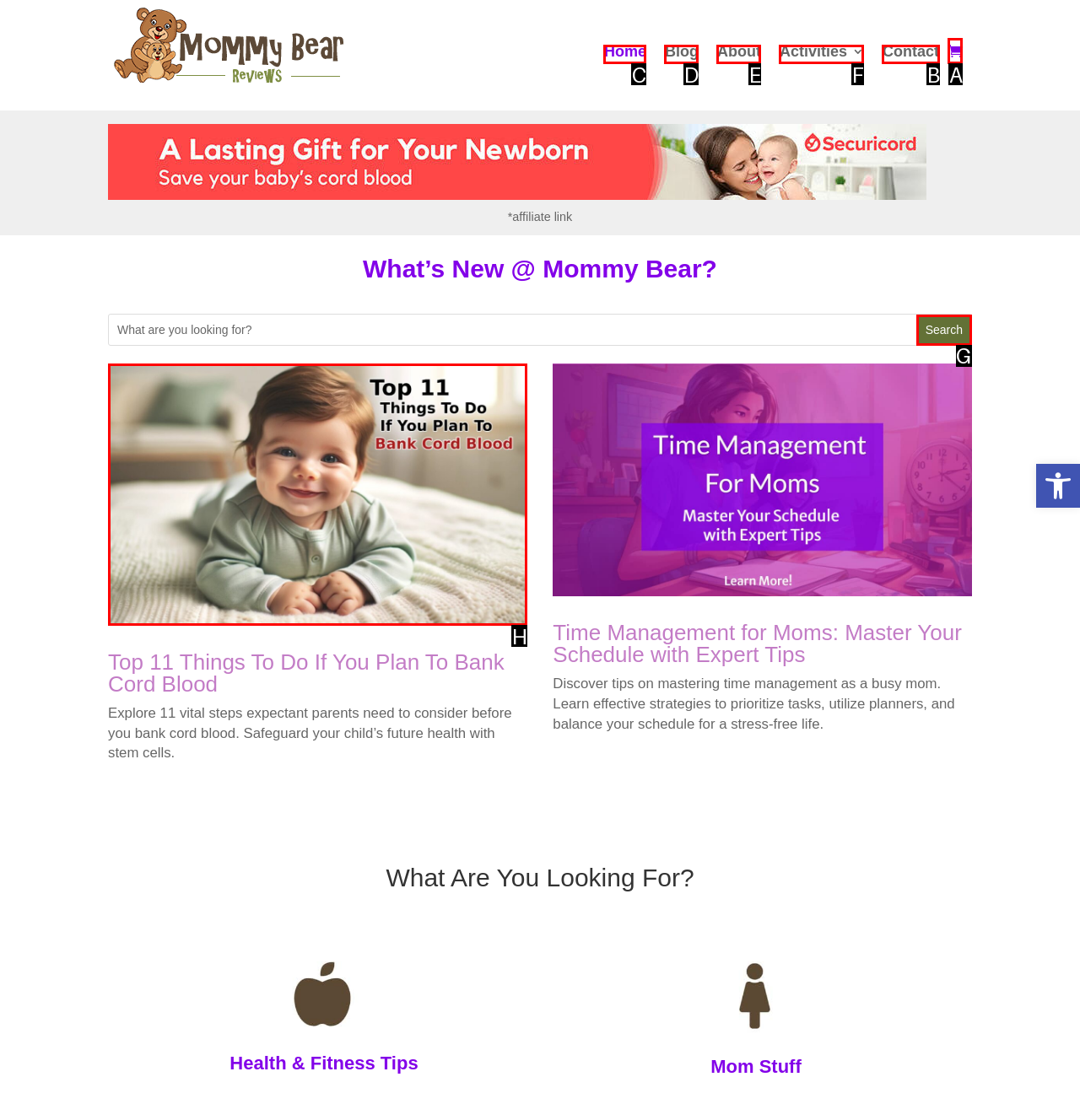Figure out which option to click to perform the following task: Click the 'Contact' link
Provide the letter of the correct option in your response.

B